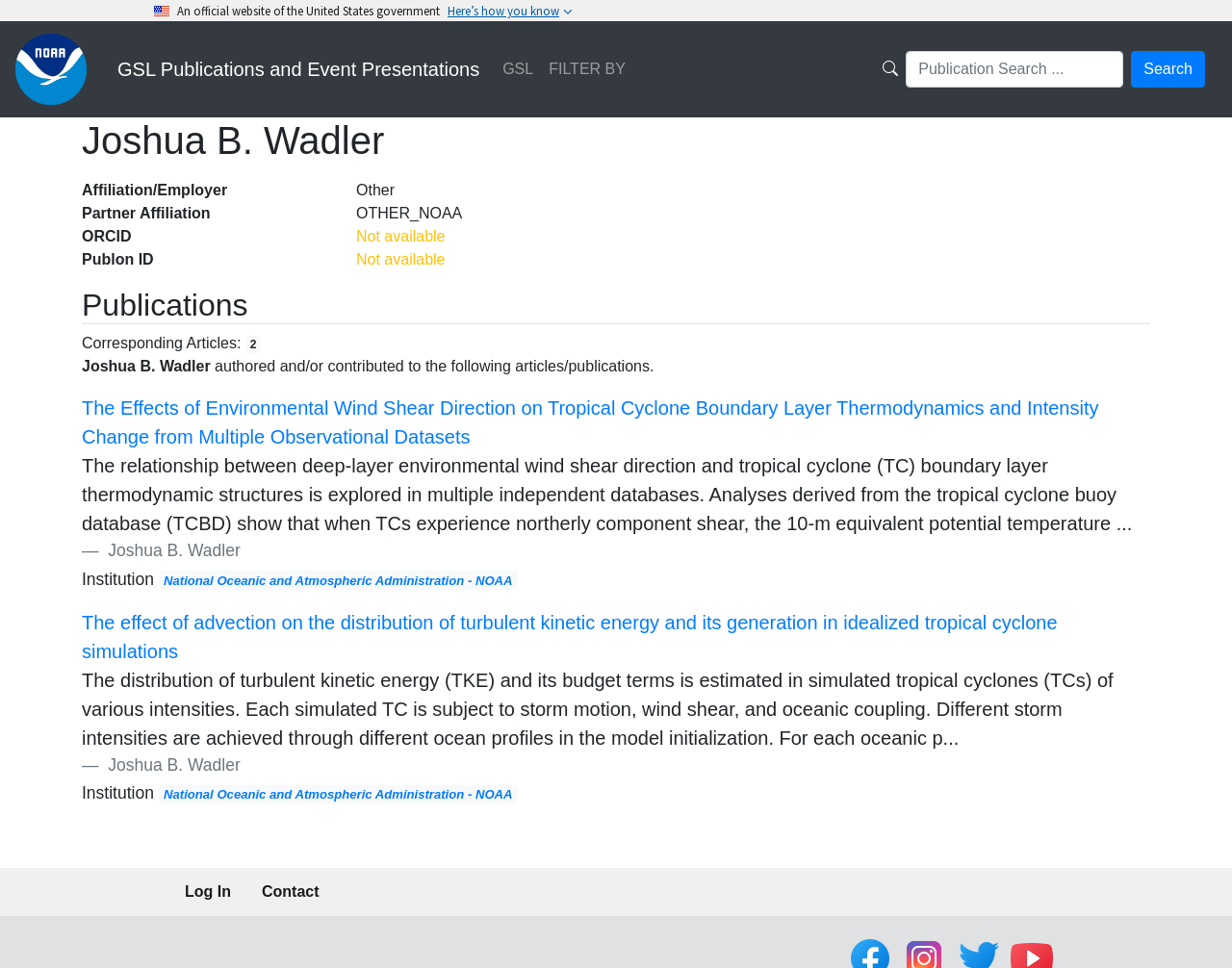Determine the bounding box coordinates for the area you should click to complete the following instruction: "Log in to the system".

[0.15, 0.897, 0.187, 0.946]